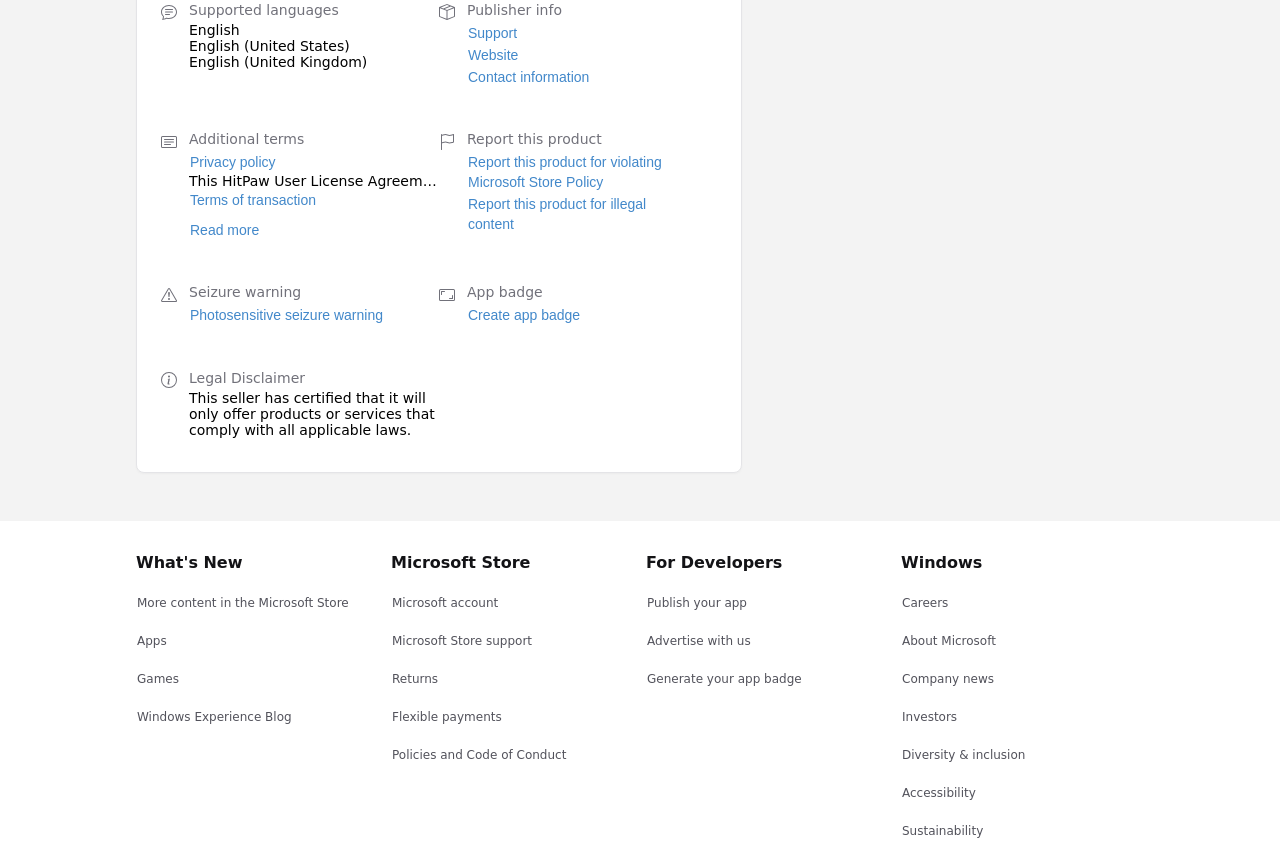Using details from the image, please answer the following question comprehensively:
What is the warning about in the 'Photosensitive seizure warning' section?

I examined the 'Photosensitive seizure warning' section and found that it contains a link with the same name. This section is likely warning users about the risk of photosensitive seizure.